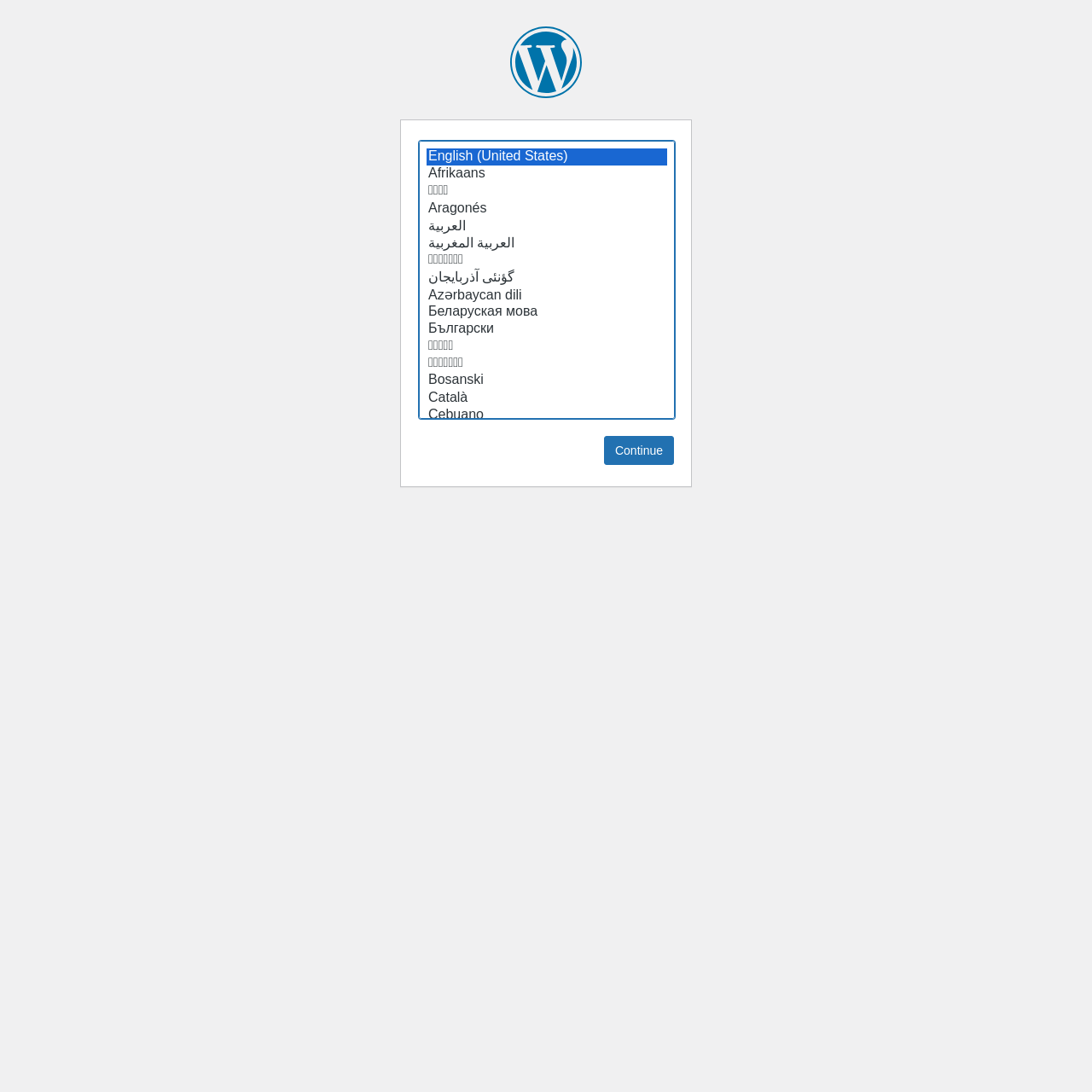Offer an in-depth caption of the entire webpage.

This webpage is for WordPress installation, where users can select a default language for their website. At the top, there is a static text "Select a default language" followed by a listbox containing 72 language options. The listbox takes up a significant portion of the page, spanning from the top-left to the bottom-right. The currently selected language is "English (United States)".

Below the listbox, there is a "Continue" button, positioned near the bottom-right corner of the page.